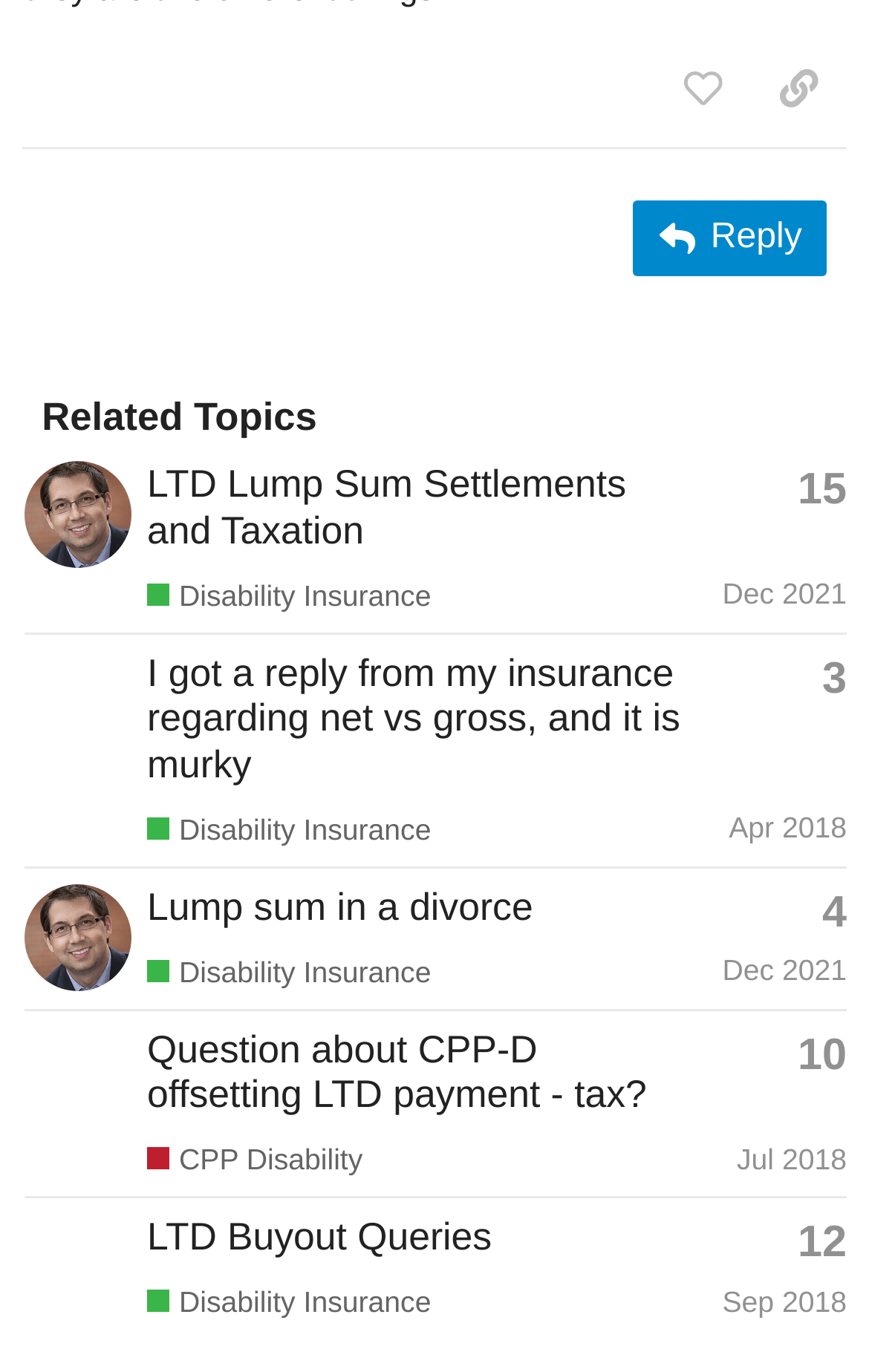Who is the author of the topic 'Question about CPP-D offsetting LTD payment - tax?'?
Could you give a comprehensive explanation in response to this question?

I looked at the topic 'Question about CPP-D offsetting LTD payment - tax?' and found that the author is BigJoe, as indicated by the link 'BigJoe's profile, latest poster' next to the topic title.